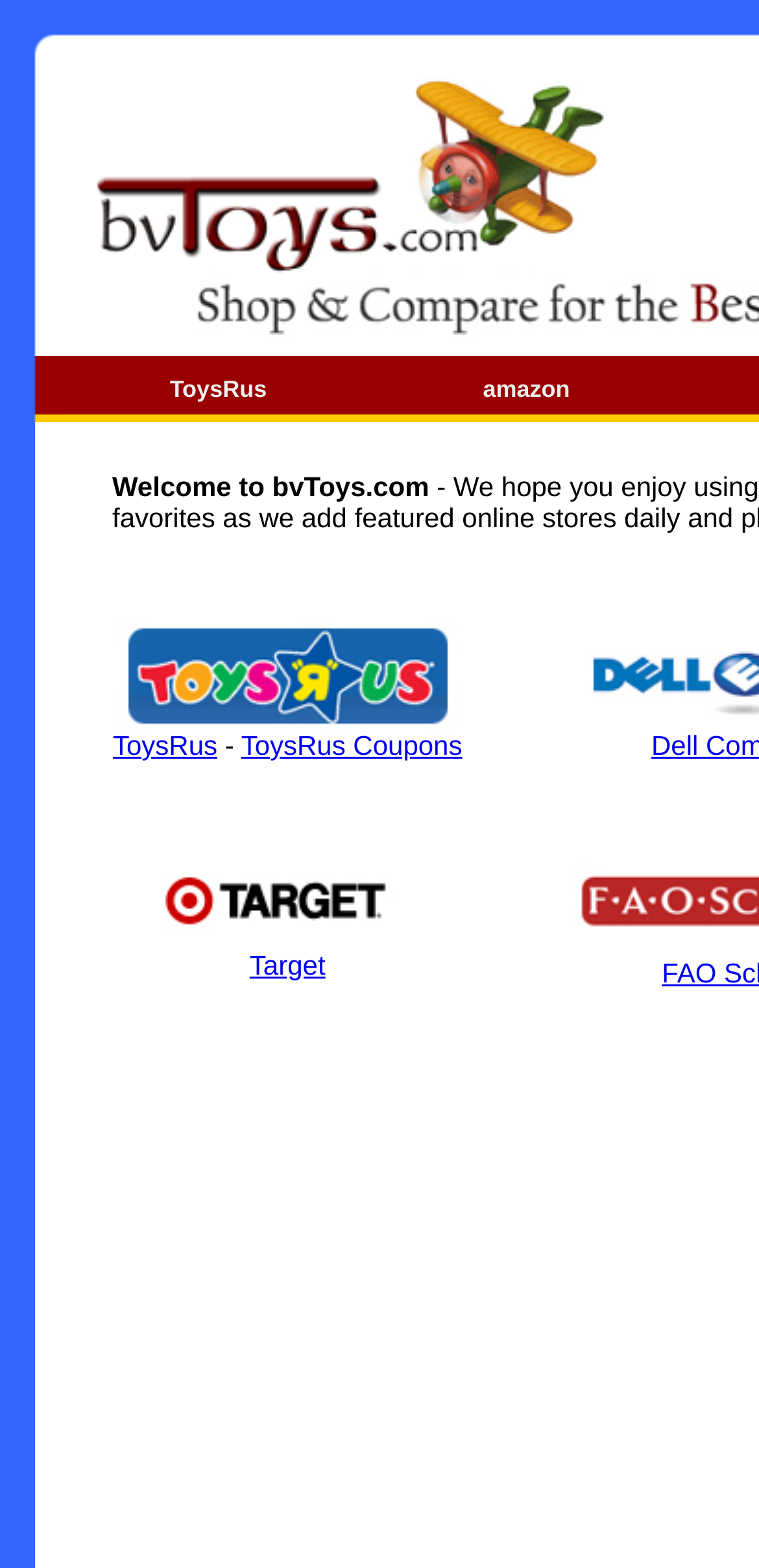Identify the bounding box of the HTML element described here: "ToysRus Coupons". Provide the coordinates as four float numbers between 0 and 1: [left, top, right, bottom].

[0.318, 0.465, 0.609, 0.485]